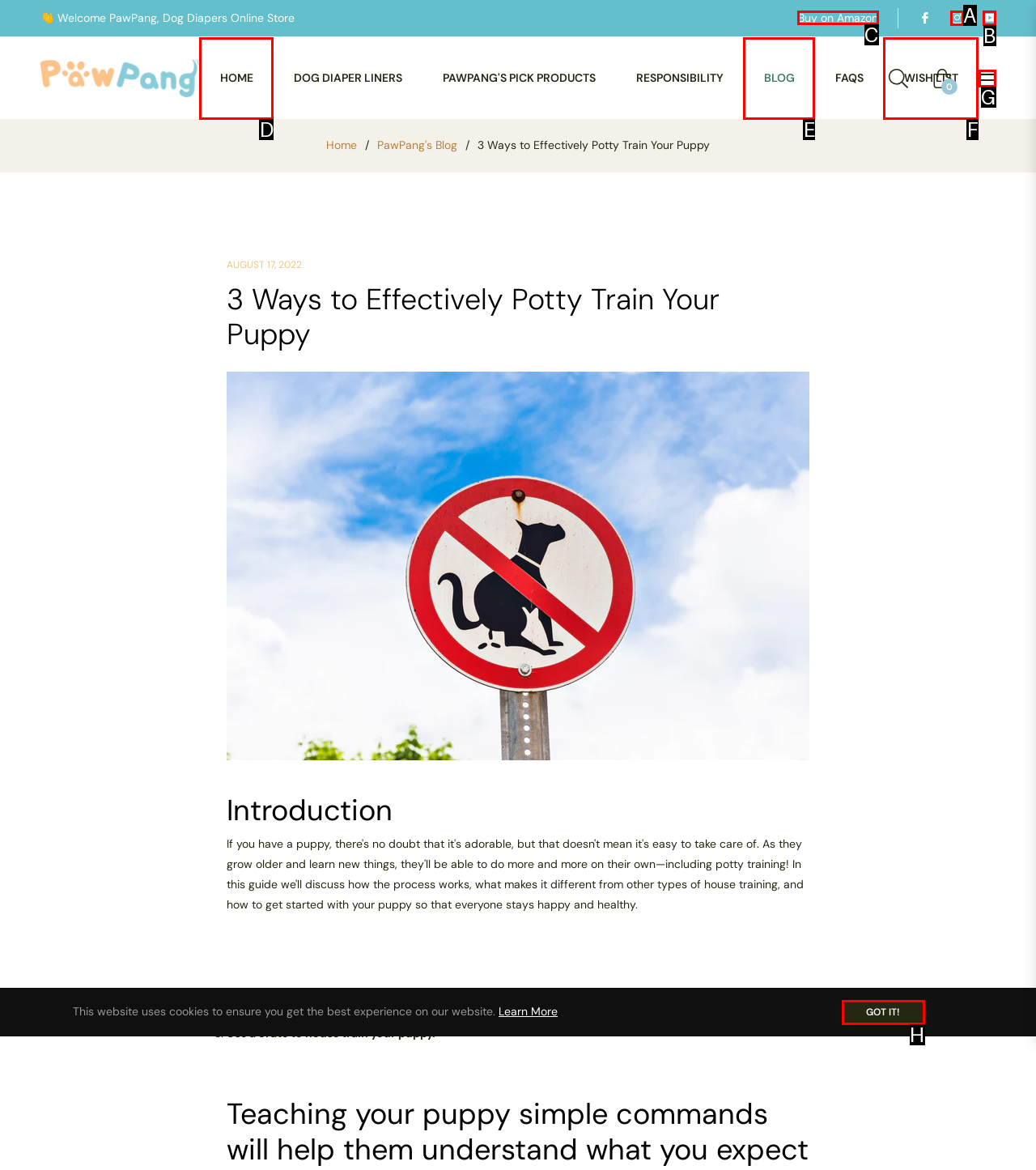Select the correct UI element to click for this task: View search form.
Answer using the letter from the provided options.

None